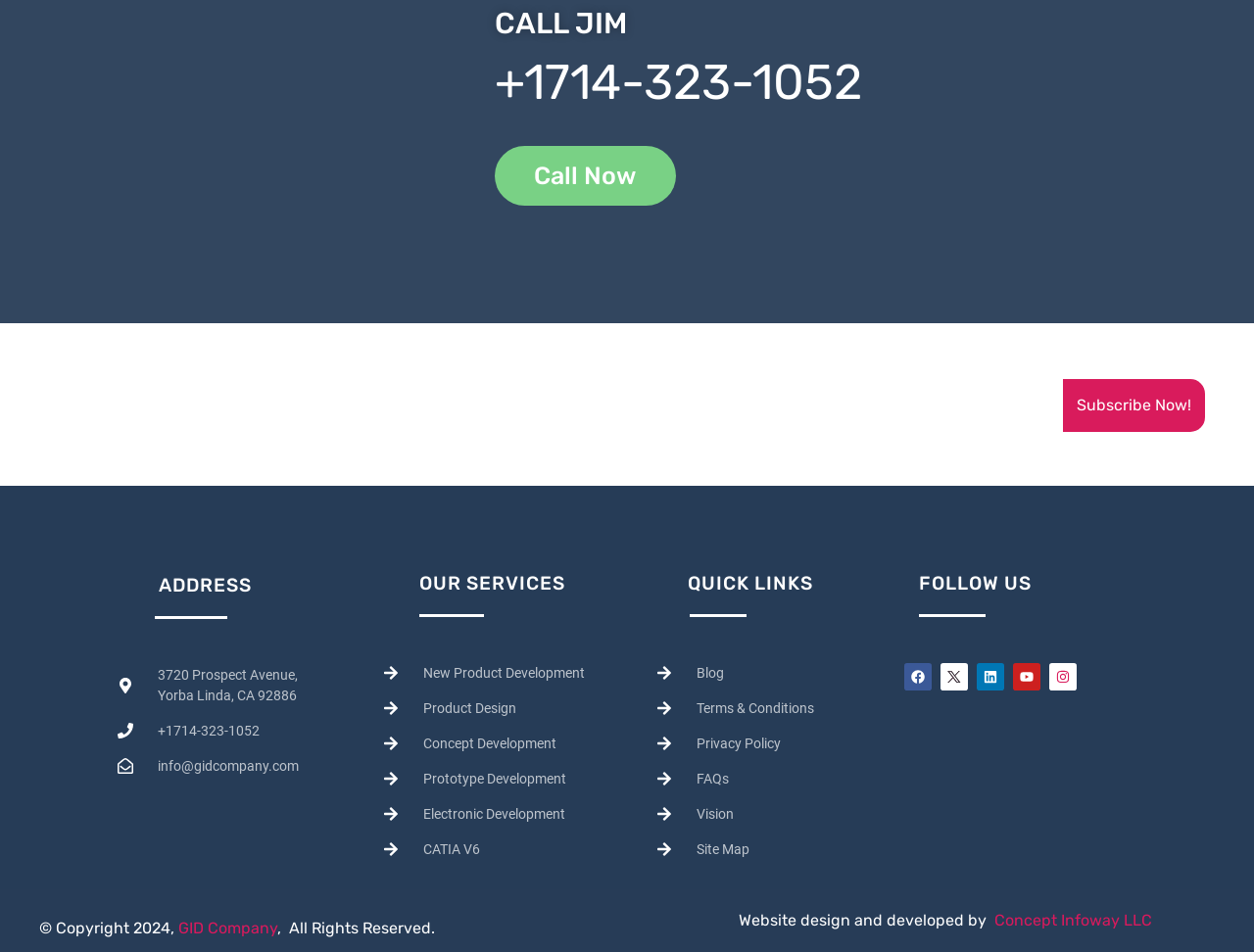What is the purpose of the textbox?
Answer the question with a single word or phrase, referring to the image.

Subscribe to newsletter